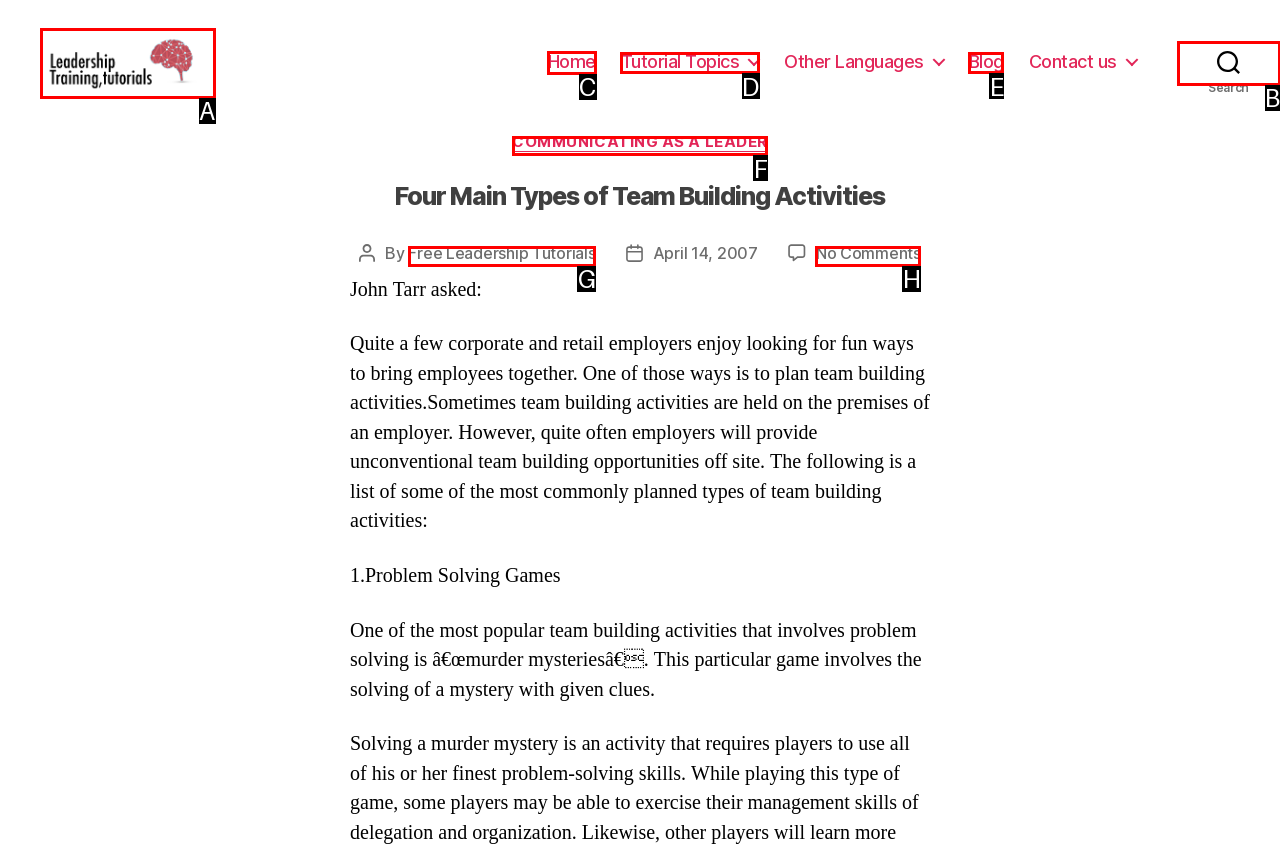Determine the correct UI element to click for this instruction: Click on the 'Home' link. Respond with the letter of the chosen element.

C